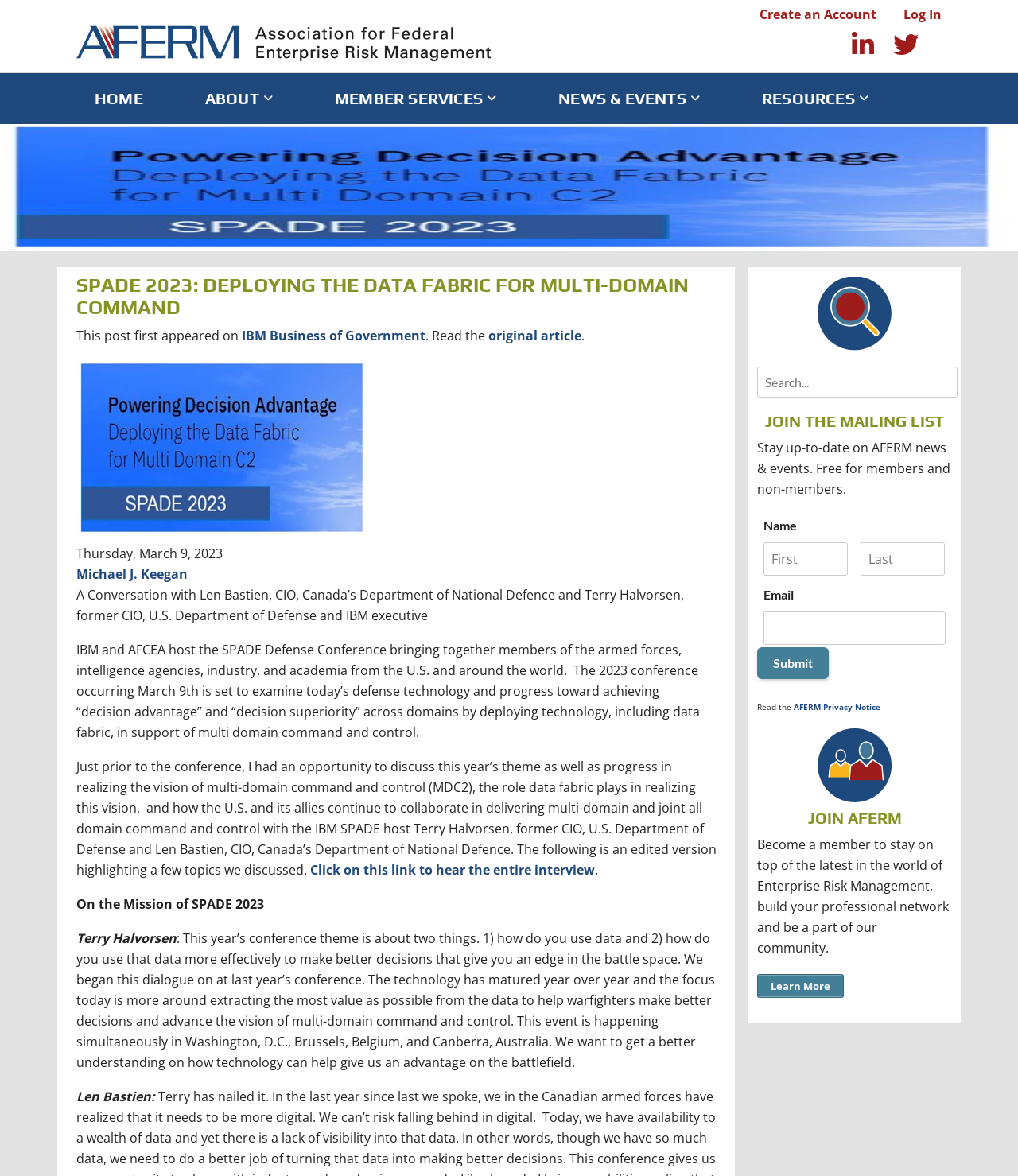Please find the bounding box coordinates of the element that needs to be clicked to perform the following instruction: "Click on Create an Account". The bounding box coordinates should be four float numbers between 0 and 1, represented as [left, top, right, bottom].

[0.746, 0.003, 0.861, 0.022]